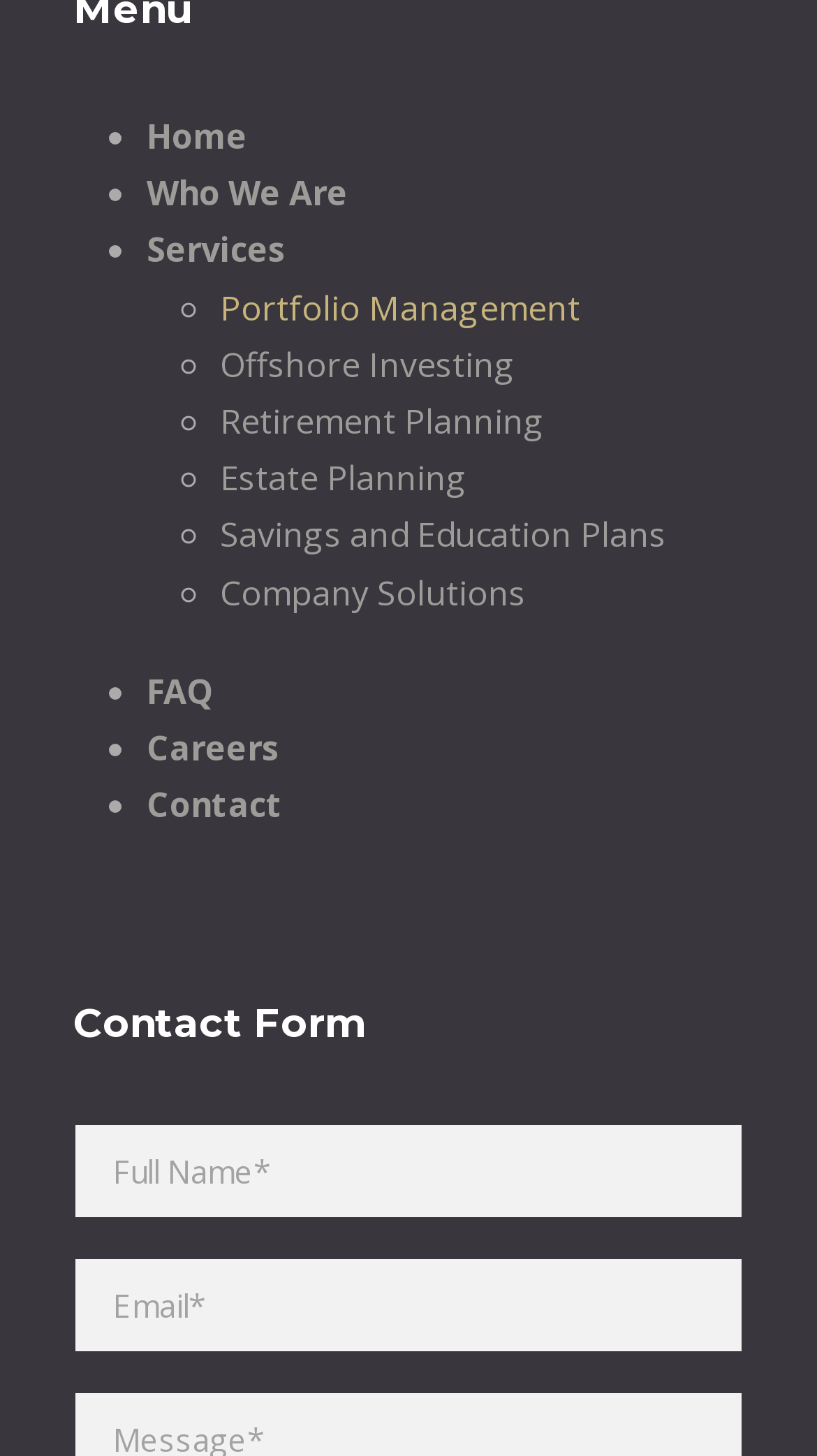What is the last link in the top navigation menu?
Based on the visual content, answer with a single word or a brief phrase.

Contact